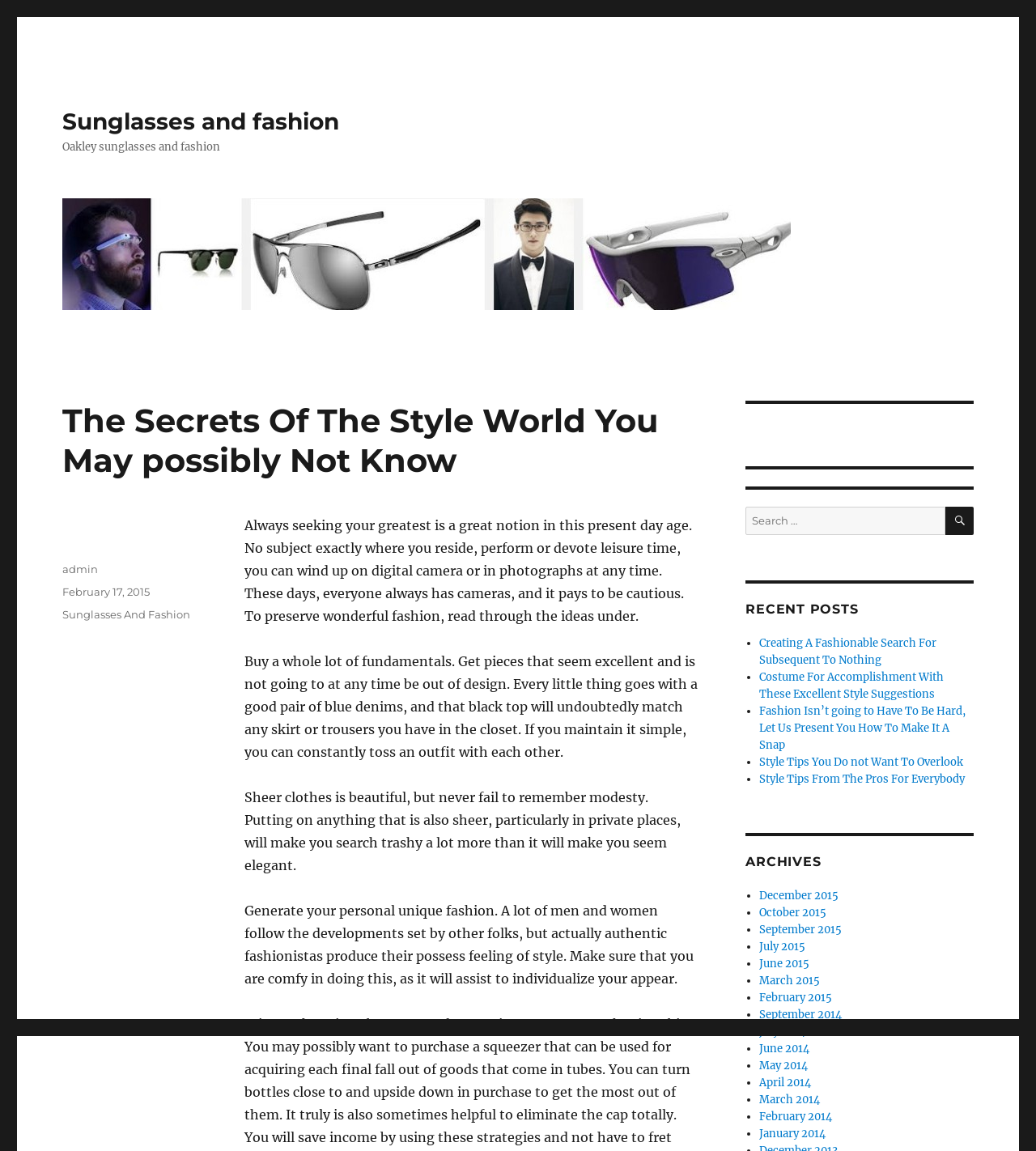Please locate the bounding box coordinates of the element's region that needs to be clicked to follow the instruction: "Click on the link 'Sunglasses and fashion'". The bounding box coordinates should be provided as four float numbers between 0 and 1, i.e., [left, top, right, bottom].

[0.06, 0.094, 0.328, 0.117]